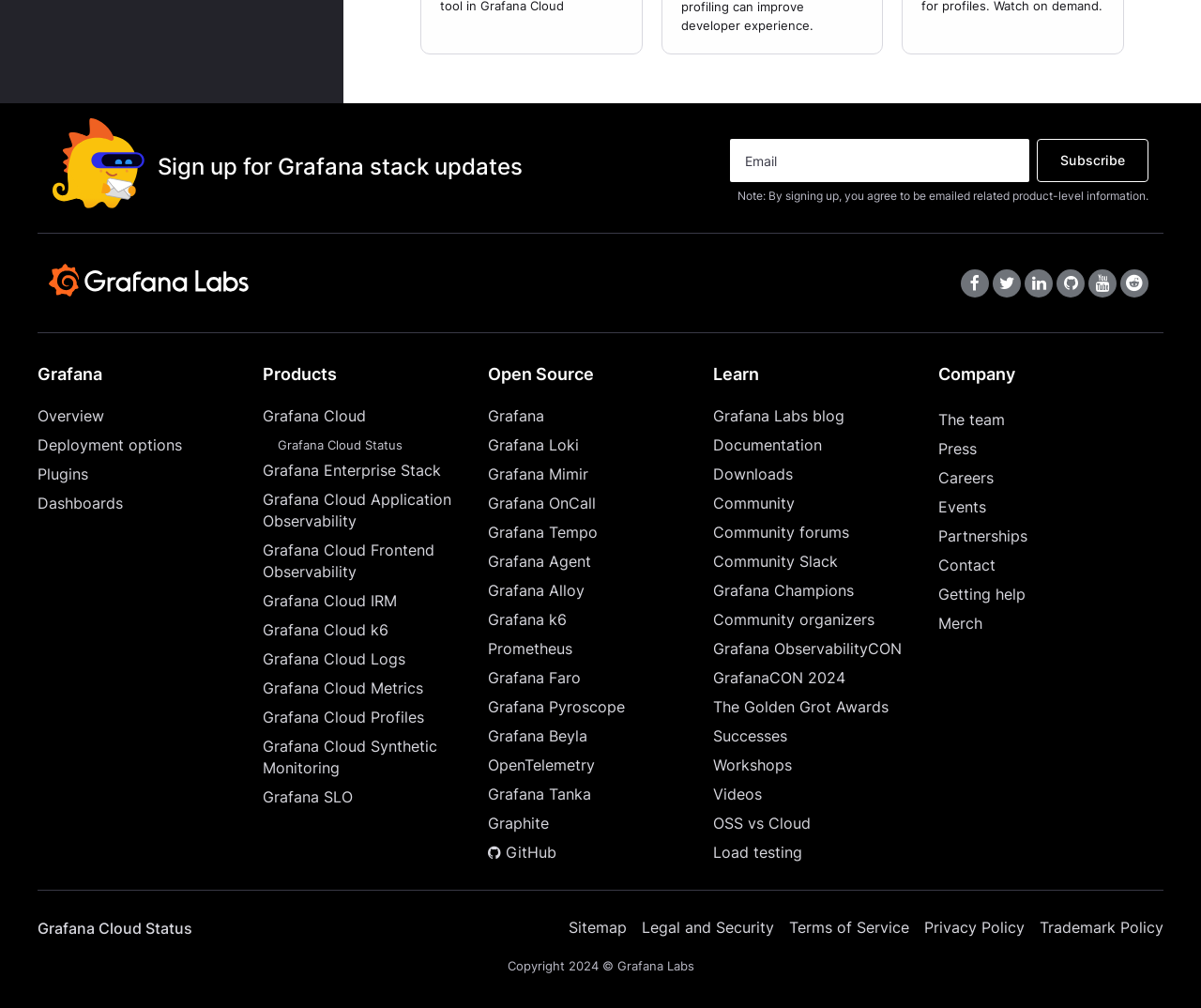Please locate the bounding box coordinates of the element that should be clicked to achieve the given instruction: "Learn more about Grafana".

[0.406, 0.402, 0.594, 0.424]